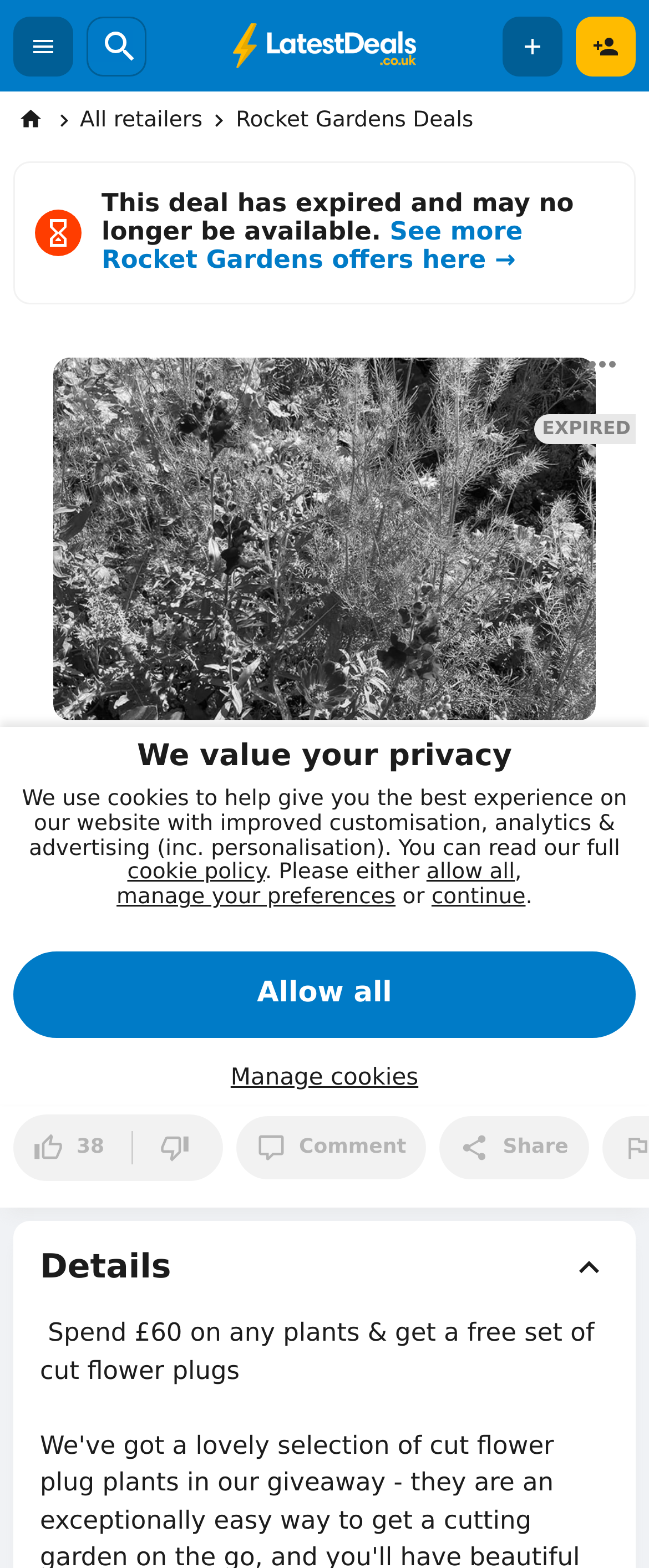Identify the bounding box coordinates of the area that should be clicked in order to complete the given instruction: "Search for deals". The bounding box coordinates should be four float numbers between 0 and 1, i.e., [left, top, right, bottom].

[0.133, 0.01, 0.226, 0.048]